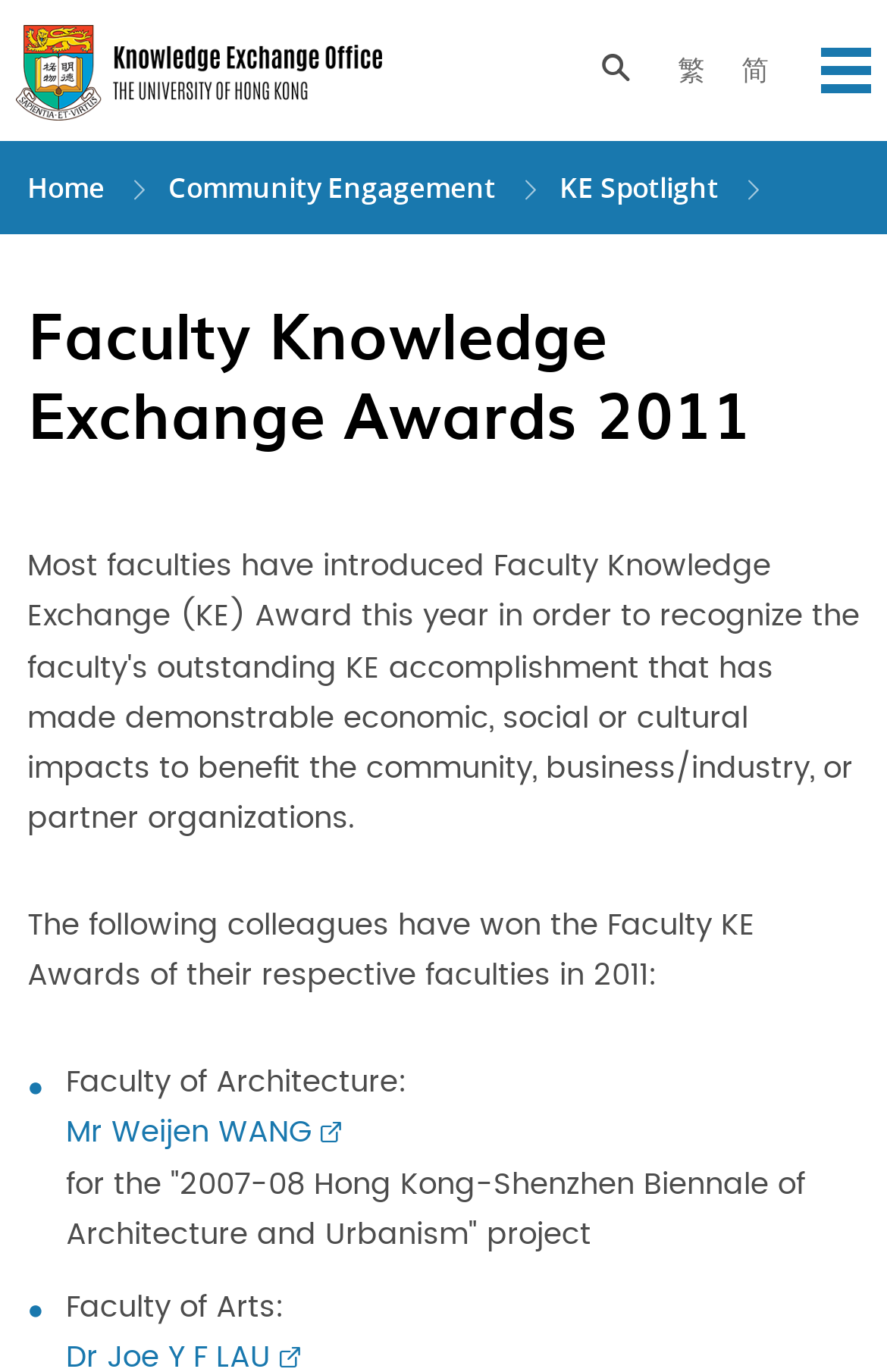How many faculties are mentioned on the webpage?
Refer to the screenshot and answer in one word or phrase.

At least 2